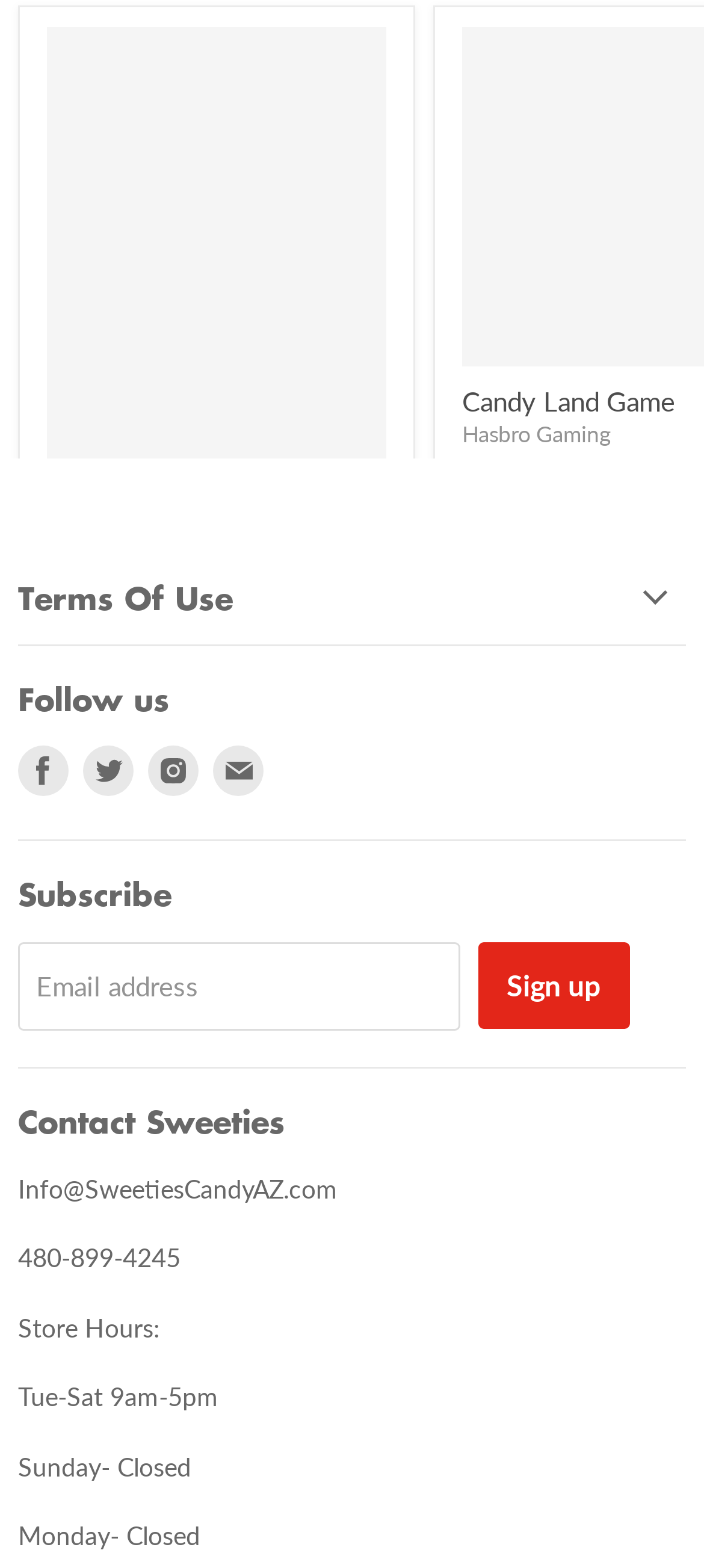What social media platforms can you find the website on?
Using the image, provide a concise answer in one word or a short phrase.

Facebook, Twitter, Instagram